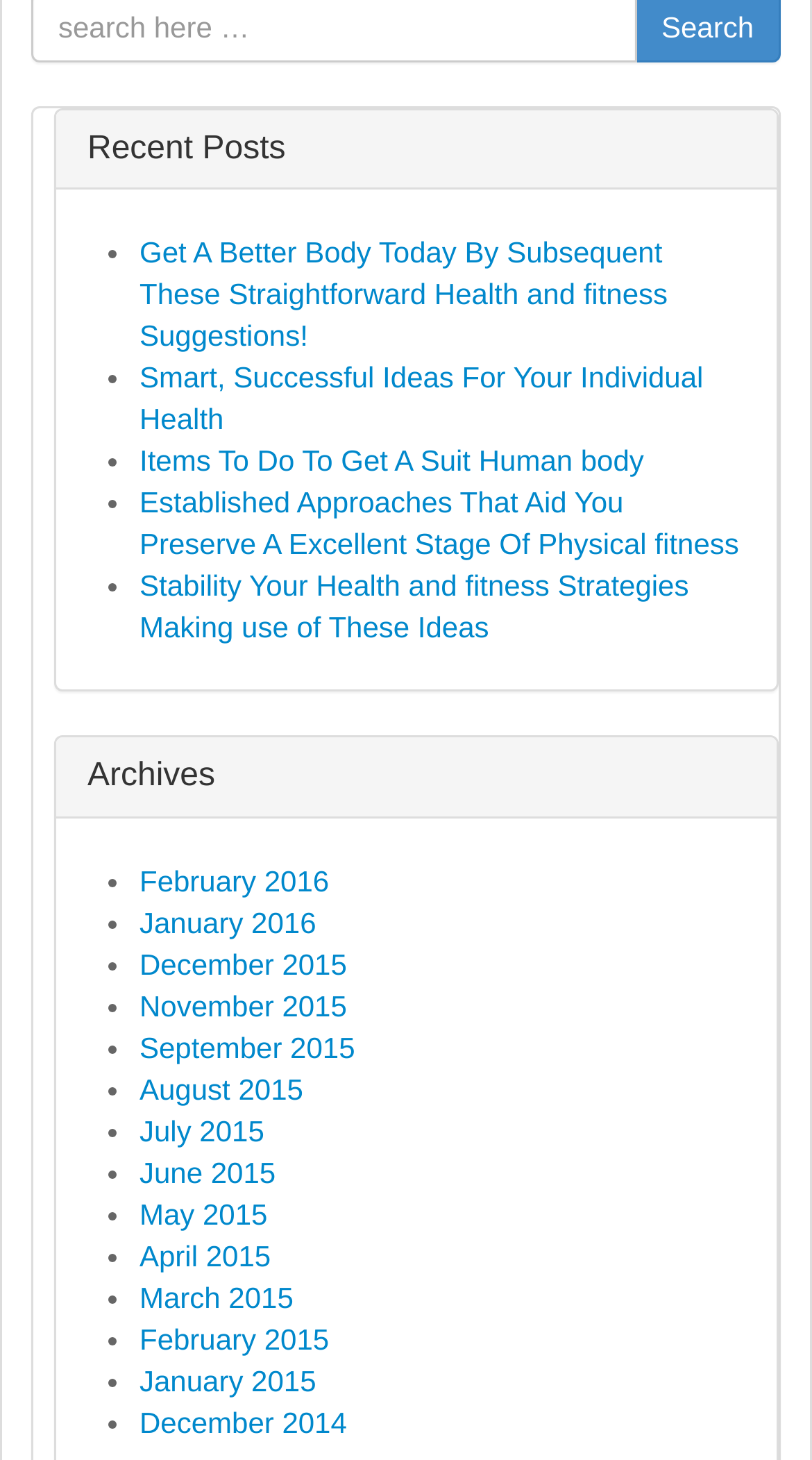Find the bounding box coordinates of the area that needs to be clicked in order to achieve the following instruction: "Explore posts from January 2015". The coordinates should be specified as four float numbers between 0 and 1, i.e., [left, top, right, bottom].

[0.172, 0.934, 0.389, 0.957]